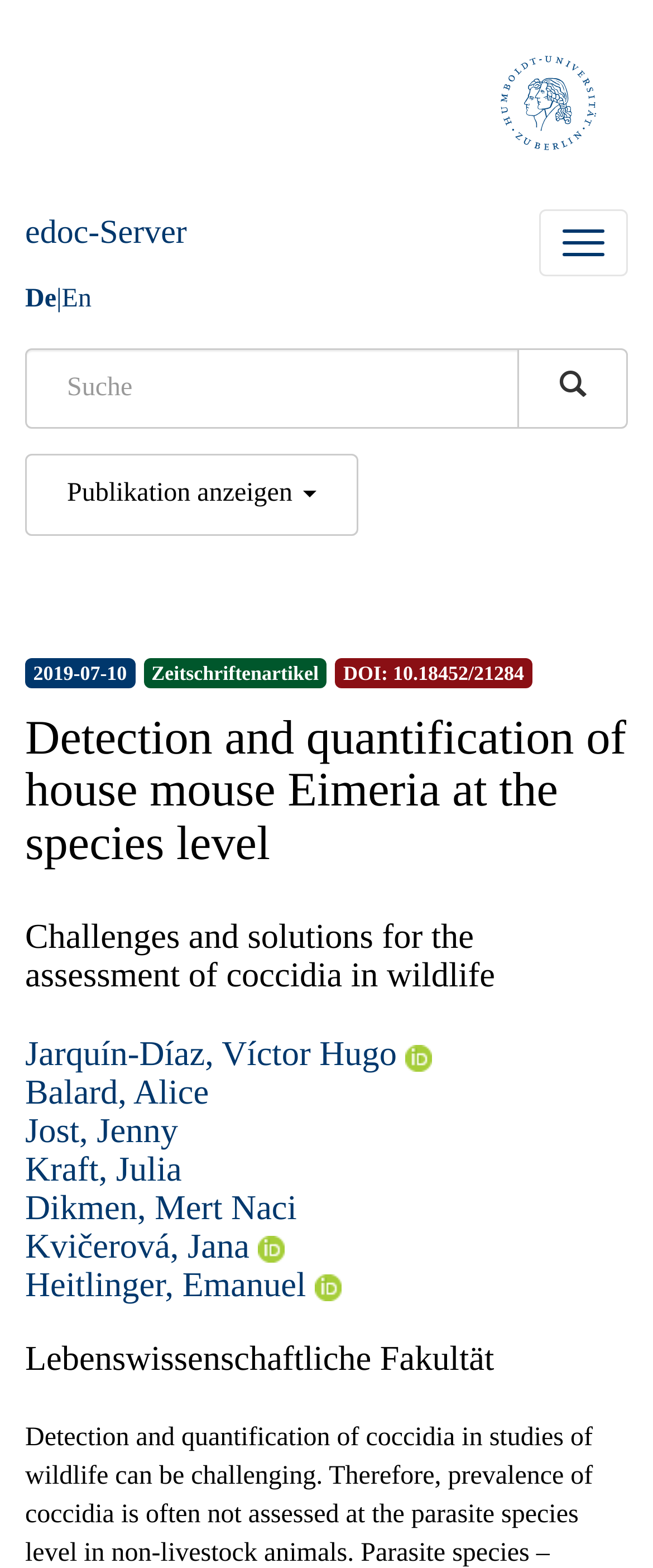Please indicate the bounding box coordinates of the element's region to be clicked to achieve the instruction: "Switch to English". Provide the coordinates as four float numbers between 0 and 1, i.e., [left, top, right, bottom].

[0.095, 0.182, 0.14, 0.2]